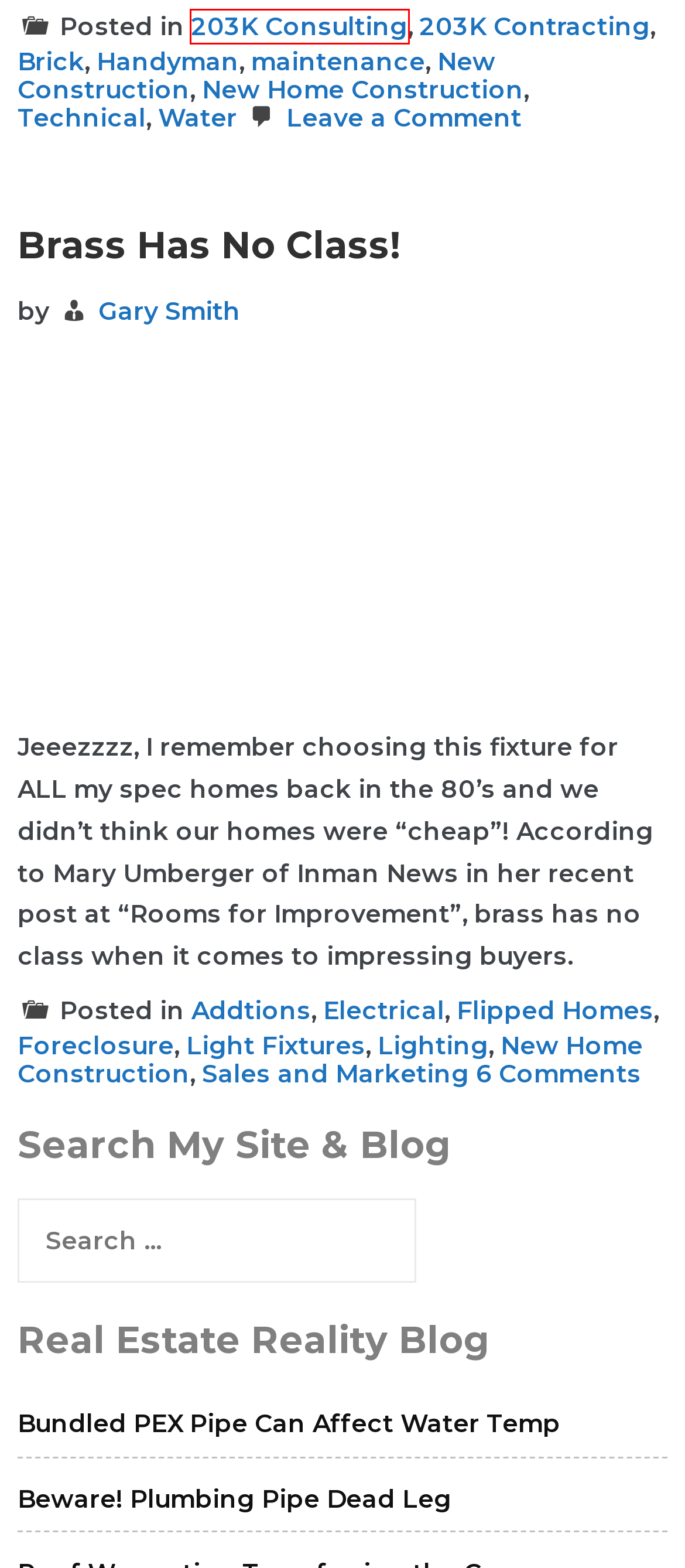You are given a screenshot depicting a webpage with a red bounding box around a UI element. Select the description that best corresponds to the new webpage after clicking the selected element. Here are the choices:
A. maintenance
B. Lighting
C. Technical
D. Foreclosure
E. 203K Consulting
F. Electrical
G. Handyman
H. Light Fixtures

E